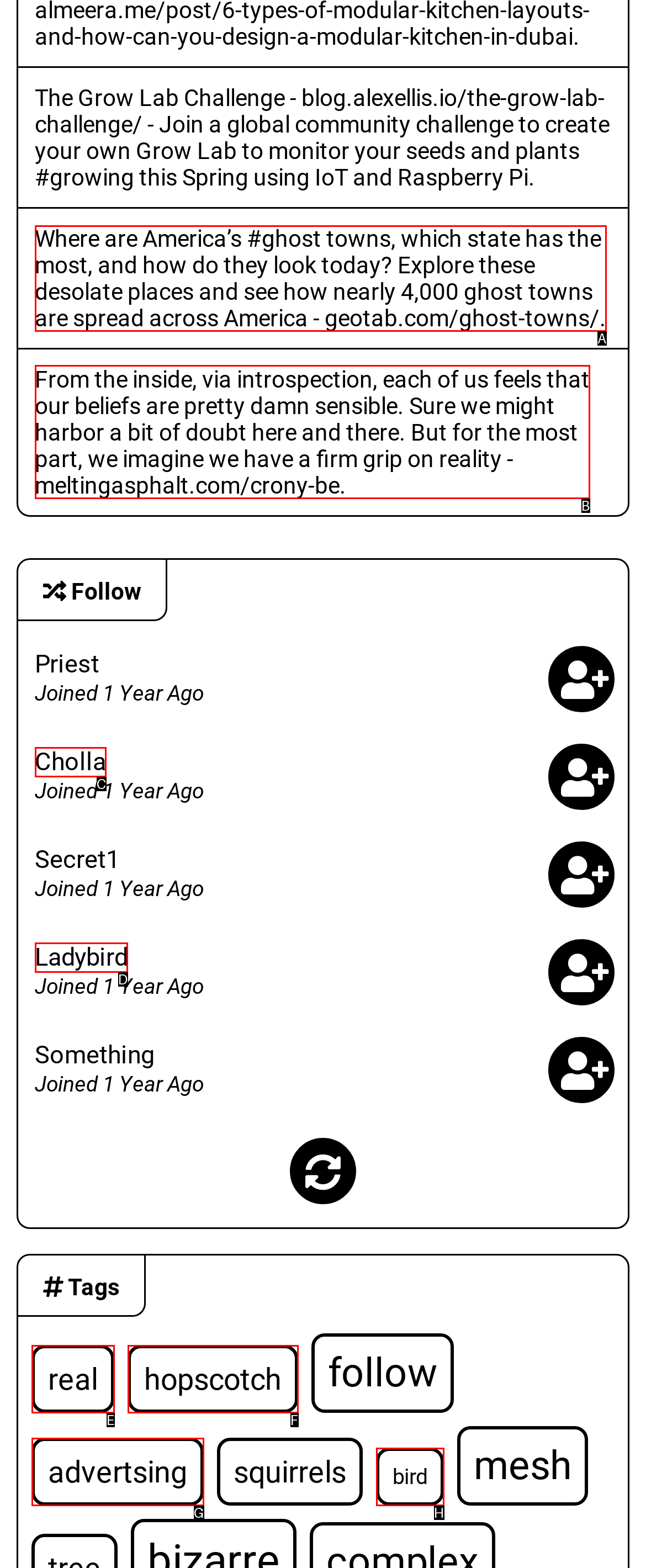Indicate which lettered UI element to click to fulfill the following task: Explore From the inside, via introspection
Provide the letter of the correct option.

B